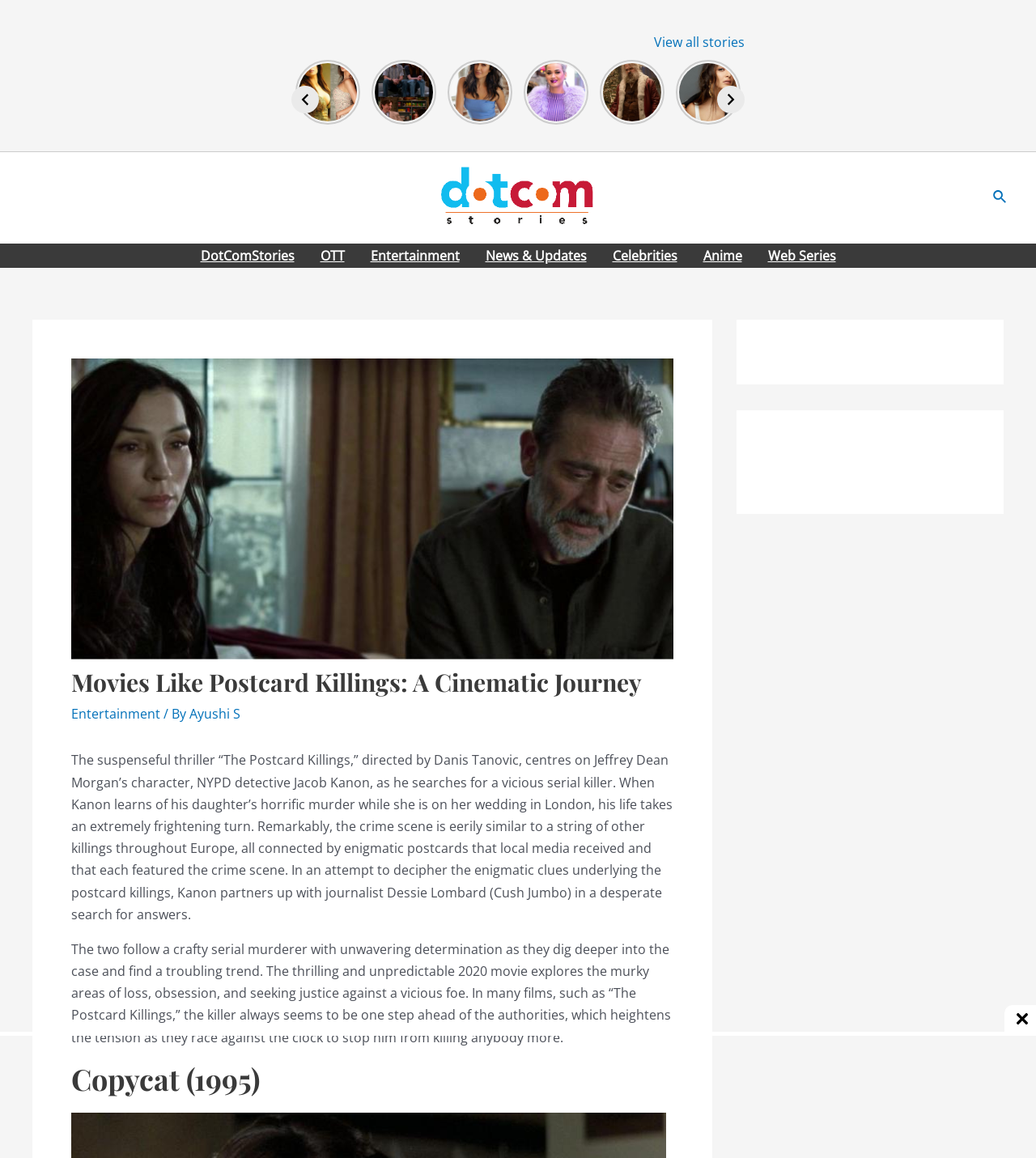Ascertain the bounding box coordinates for the UI element detailed here: "View all stories". The coordinates should be provided as [left, top, right, bottom] with each value being a float between 0 and 1.

[0.631, 0.029, 0.719, 0.044]